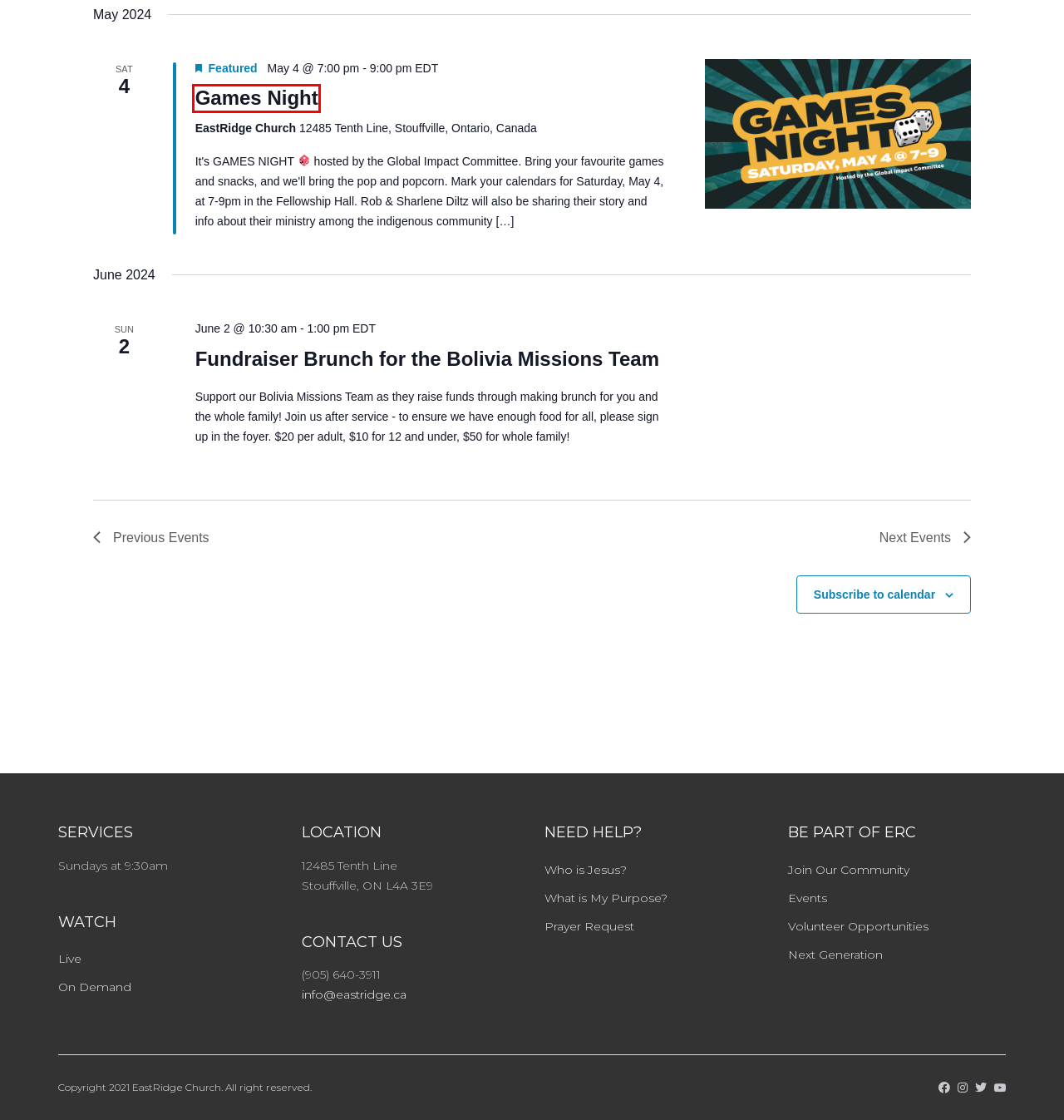Inspect the screenshot of a webpage with a red rectangle bounding box. Identify the webpage description that best corresponds to the new webpage after clicking the element inside the bounding box. Here are the candidates:
A. Alpha - EastRidge Church
B. Live - EastRidge Church
C. Games Night - EastRidge Church
D. Volunteer Opportunities - EastRidge Church
E. Kids - EastRidge Church
F. On Demand - EastRidge Church
G. Who is Jesus? - EastRidge Church
H. Life Groups - EastRidge Church

C